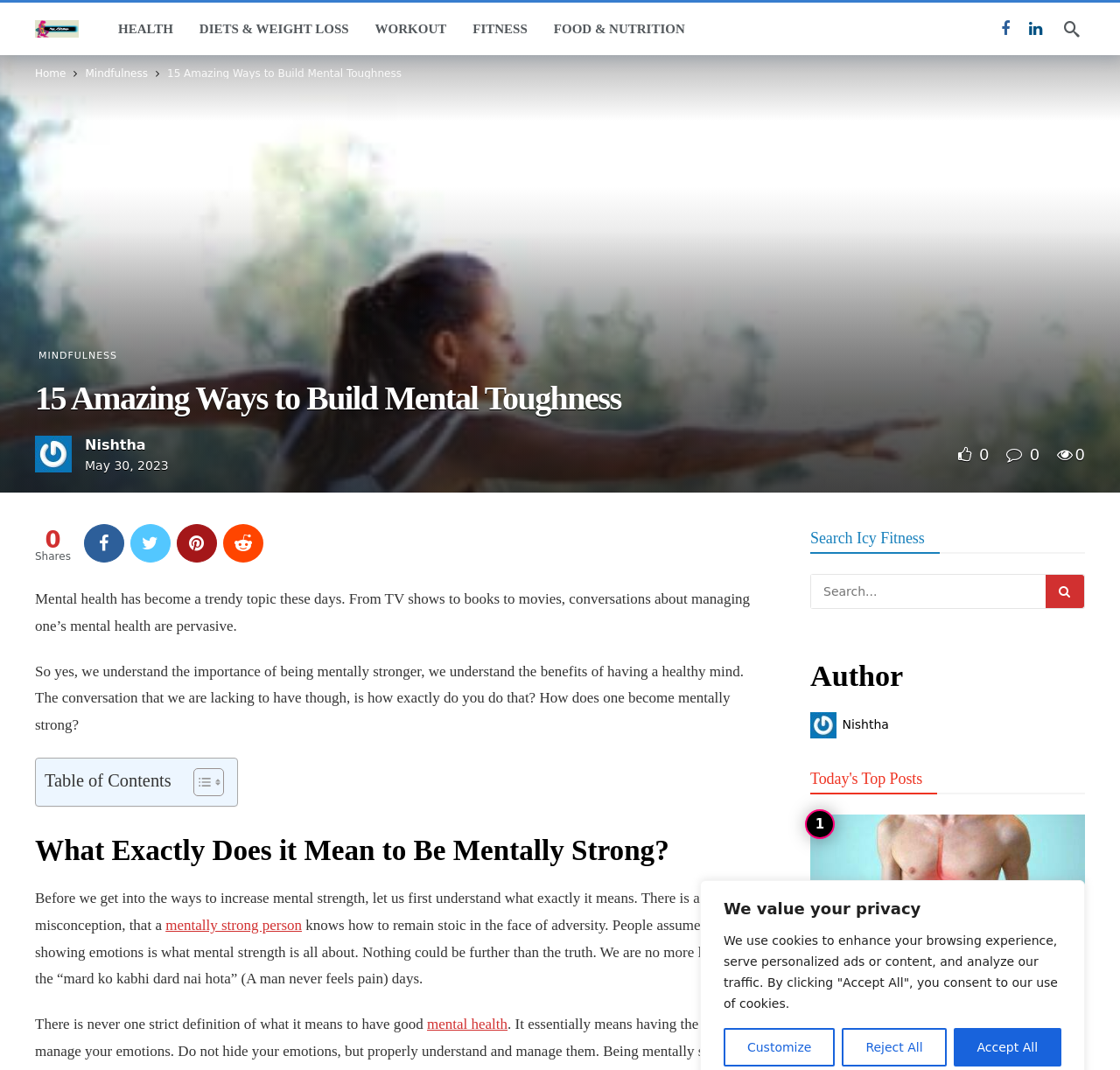Find the bounding box of the element with the following description: "Food & Nutrition". The coordinates must be four float numbers between 0 and 1, formatted as [left, top, right, bottom].

[0.483, 0.002, 0.623, 0.052]